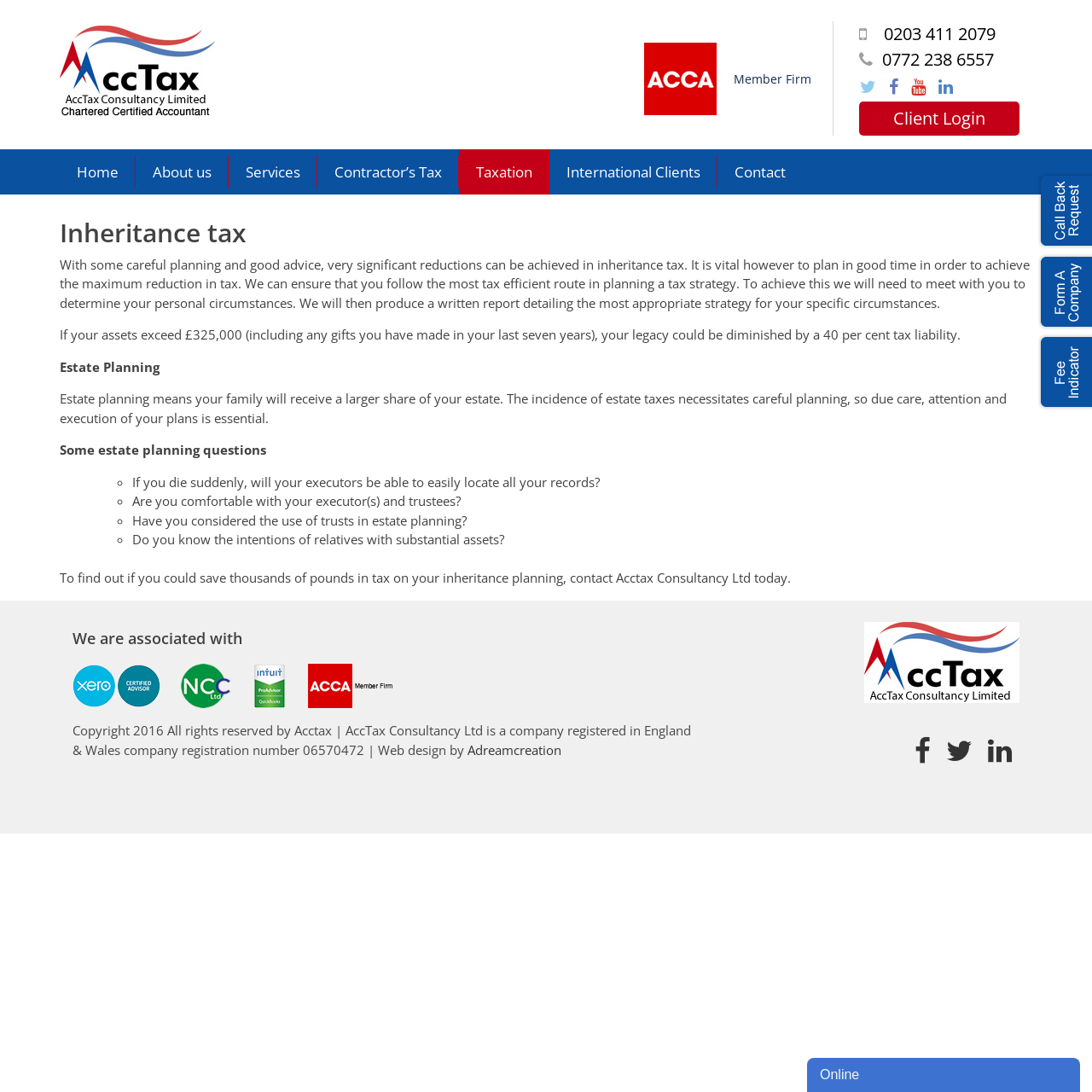What is the company registration number of Acctax Consultancy Ltd?
Look at the image and provide a detailed response to the question.

I found the company registration number by reading the copyright information at the bottom of the webpage, which states 'AccTax Consultancy Ltd is a company registered in England & Wales company registration number 06570472'.